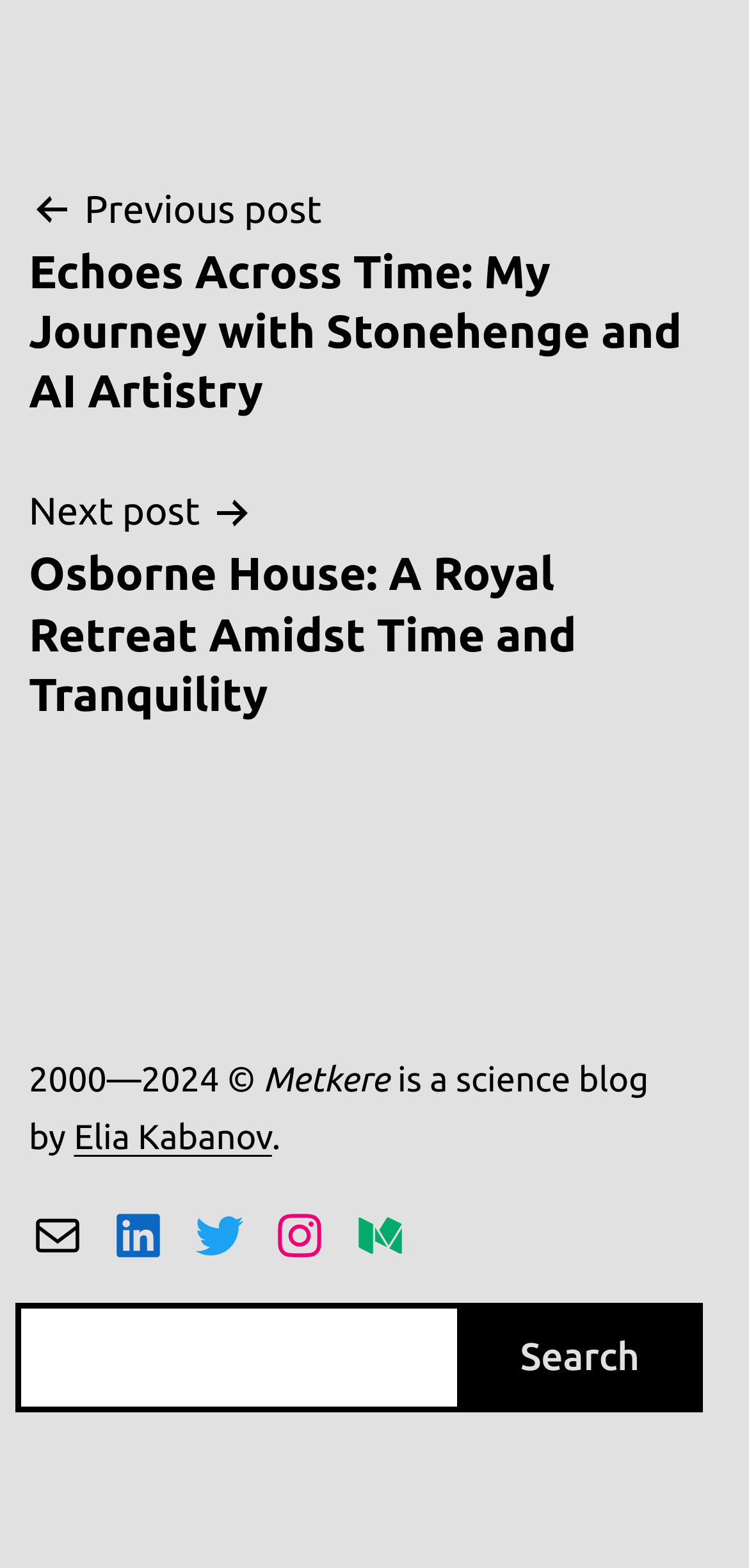Find the bounding box coordinates of the clickable area that will achieve the following instruction: "Go to previous post".

[0.038, 0.112, 0.962, 0.269]